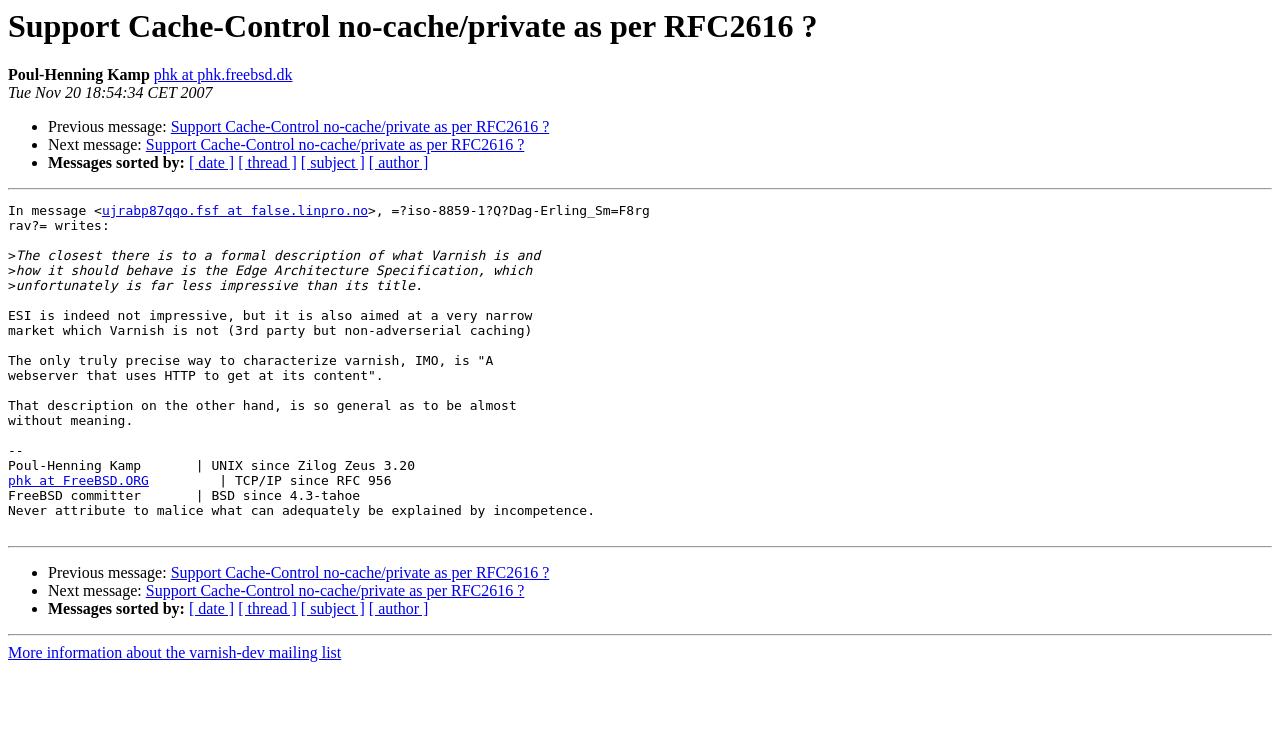Explain the features and main sections of the webpage comprehensively.

This webpage appears to be an archived email thread from a mailing list, specifically a discussion about Varnish and its architecture. 

At the top of the page, there is a heading with the title "Support Cache-Control no-cache/private as per RFC2616?" followed by the name "Poul-Henning Kamp" and an email address "phk at phk.freebsd.dk". Below this, there is a timestamp "Tue Nov 20 18:54:34 CET 2007". 

The main content of the page is a message from Poul-Henning Kamp, which discusses the Edge Architecture Specification and its relation to Varnish. The message is divided into several paragraphs, with the author expressing their opinion on the specification and how it relates to Varnish. 

There are several links and list markers scattered throughout the message, which seem to be navigation aids for the mailing list. These links include "Previous message", "Next message", and "Messages sorted by" with options to sort by date, thread, subject, or author. 

At the bottom of the page, there are three horizontal separators, which divide the content into sections. The last section contains a link to "More information about the varnish-dev mailing list".